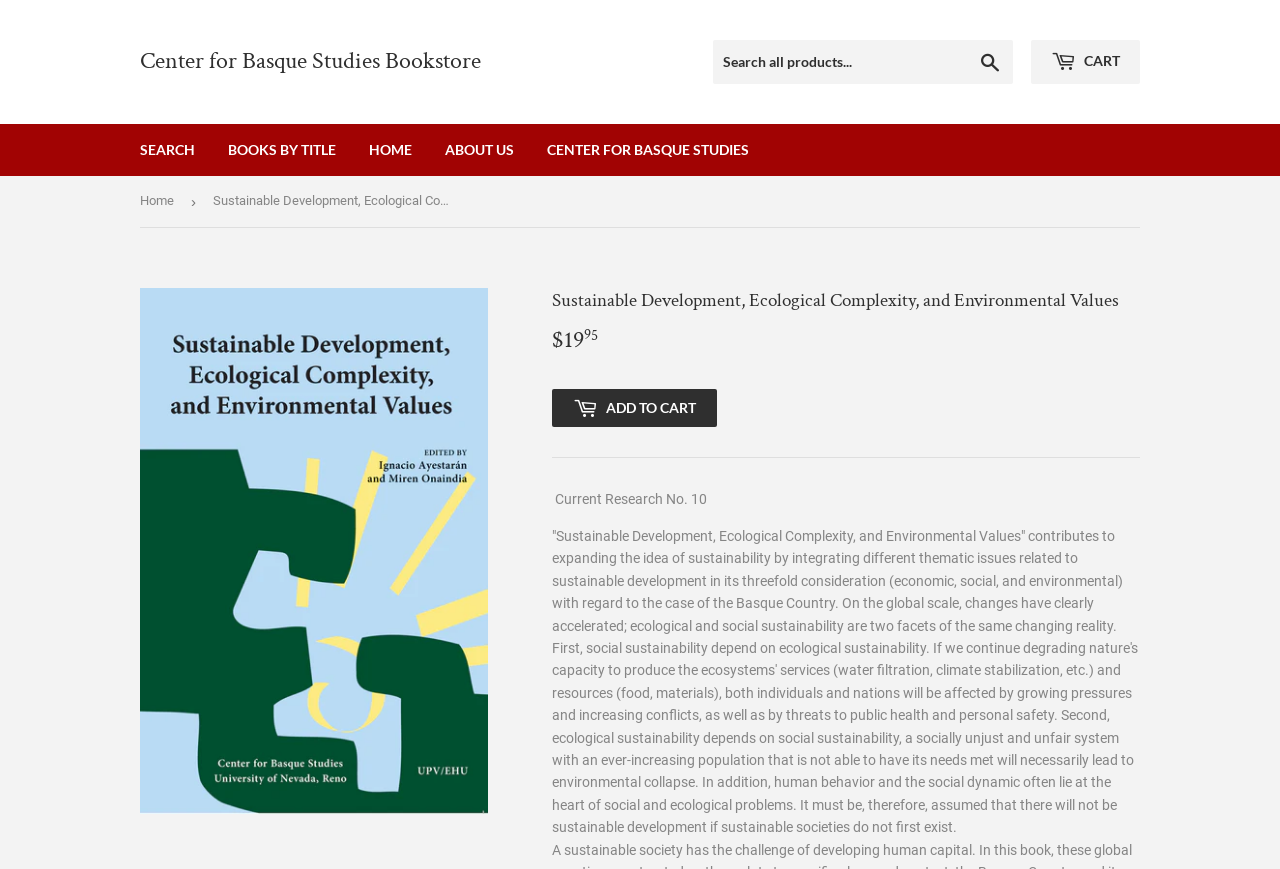Find the bounding box coordinates of the clickable element required to execute the following instruction: "View book details". Provide the coordinates as four float numbers between 0 and 1, i.e., [left, top, right, bottom].

[0.431, 0.332, 0.891, 0.362]